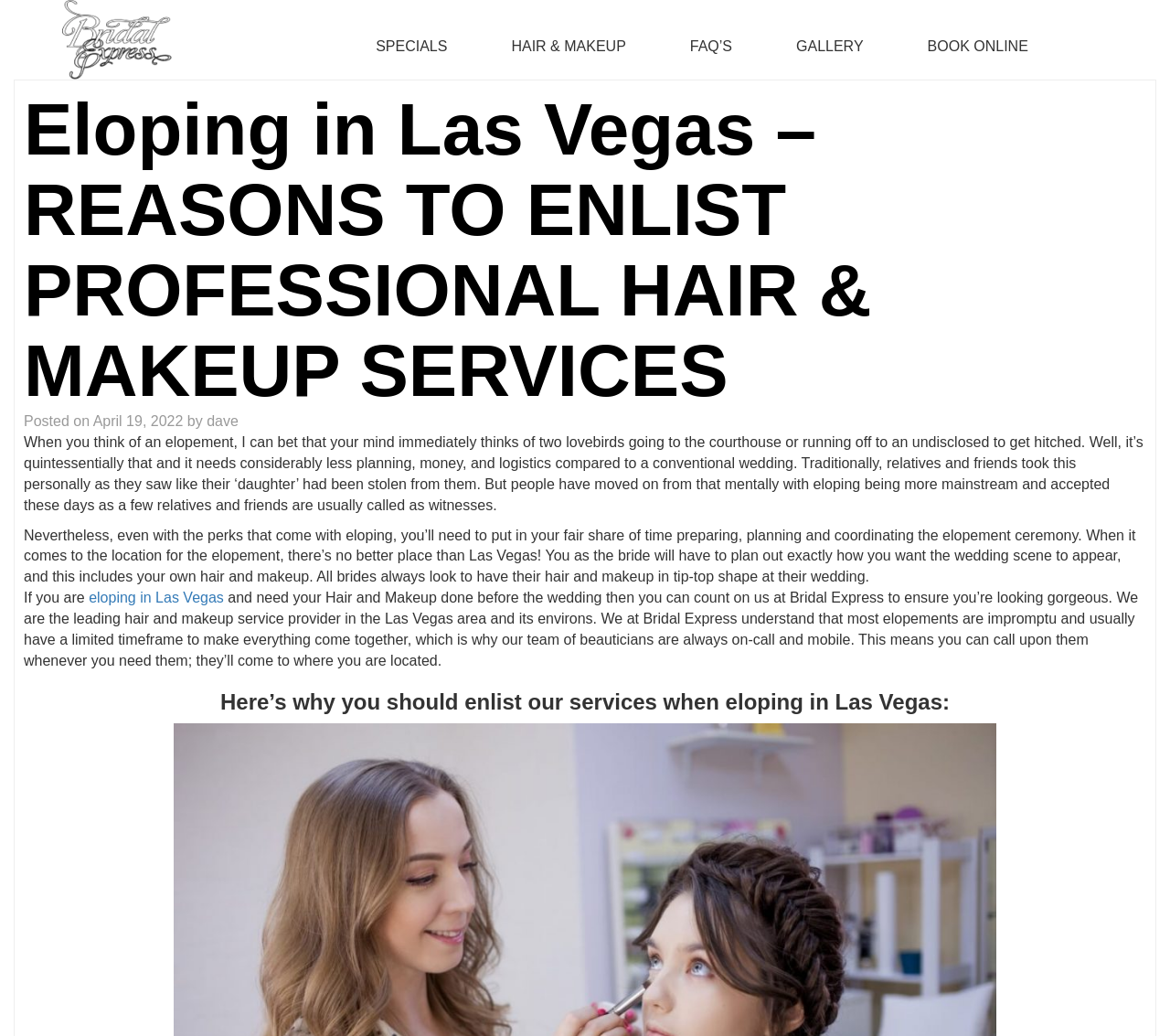Please provide the main heading of the webpage content.

Eloping in Las Vegas – REASONS TO ENLIST PROFESSIONAL HAIR & MAKEUP SERVICES